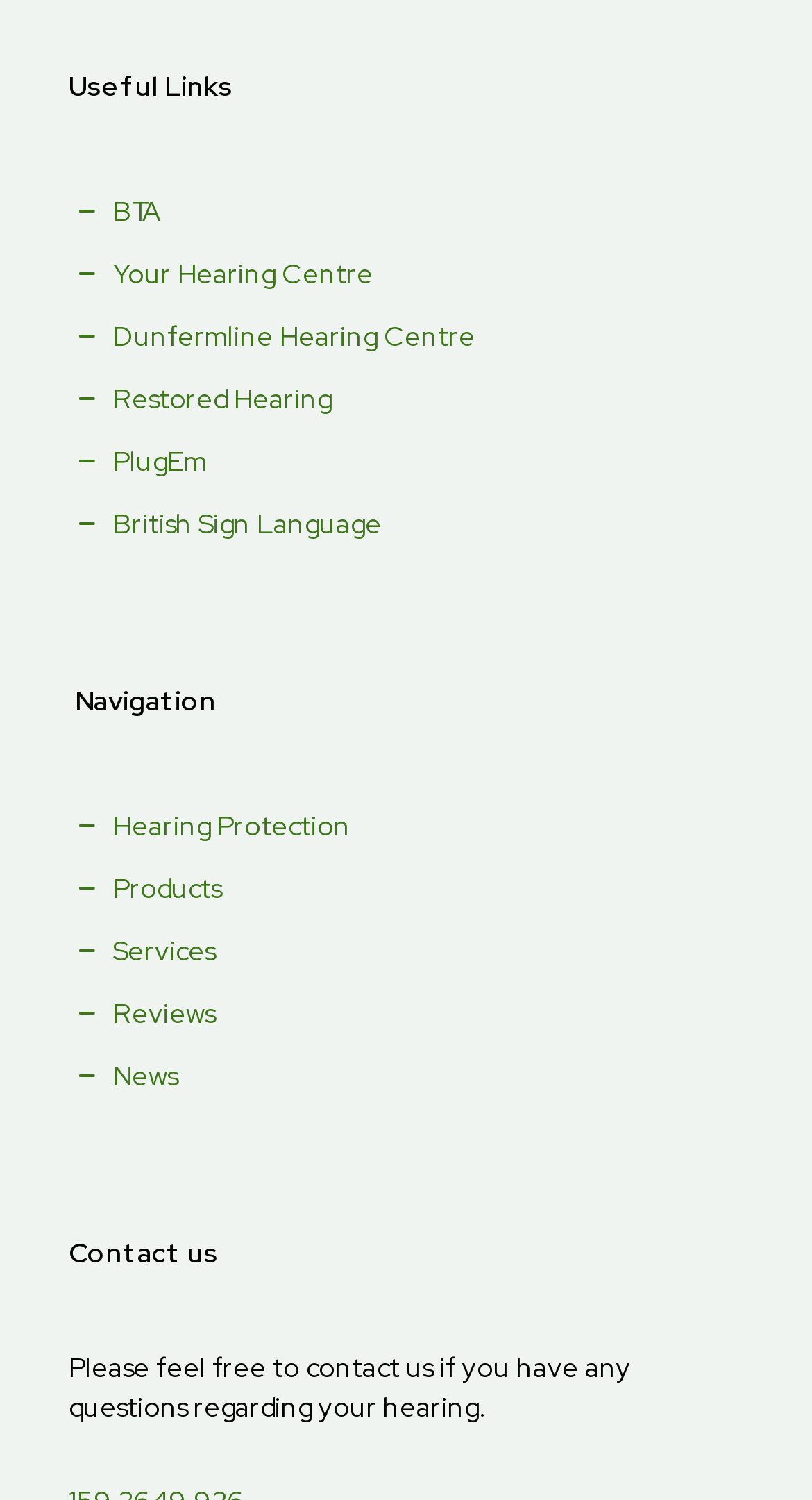Can you show the bounding box coordinates of the region to click on to complete the task described in the instruction: "View Hearing Protection page"?

[0.085, 0.539, 0.431, 0.562]